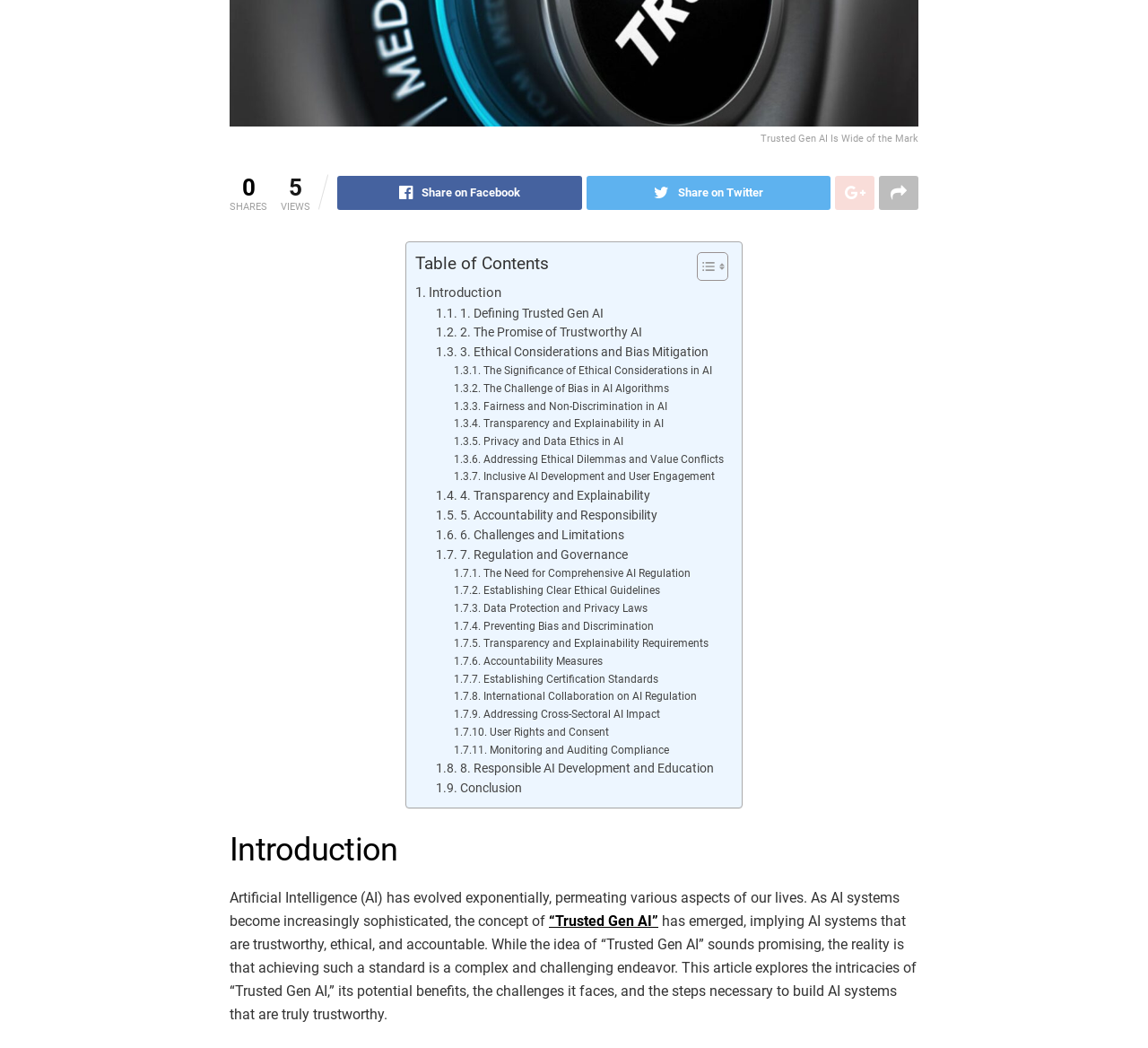Based on the element description Jingle Jetpack, identify the bounding box coordinates for the UI element. The coordinates should be in the format (top-left x, top-left y, bottom-right x, bottom-right y) and within the 0 to 1 range.

None